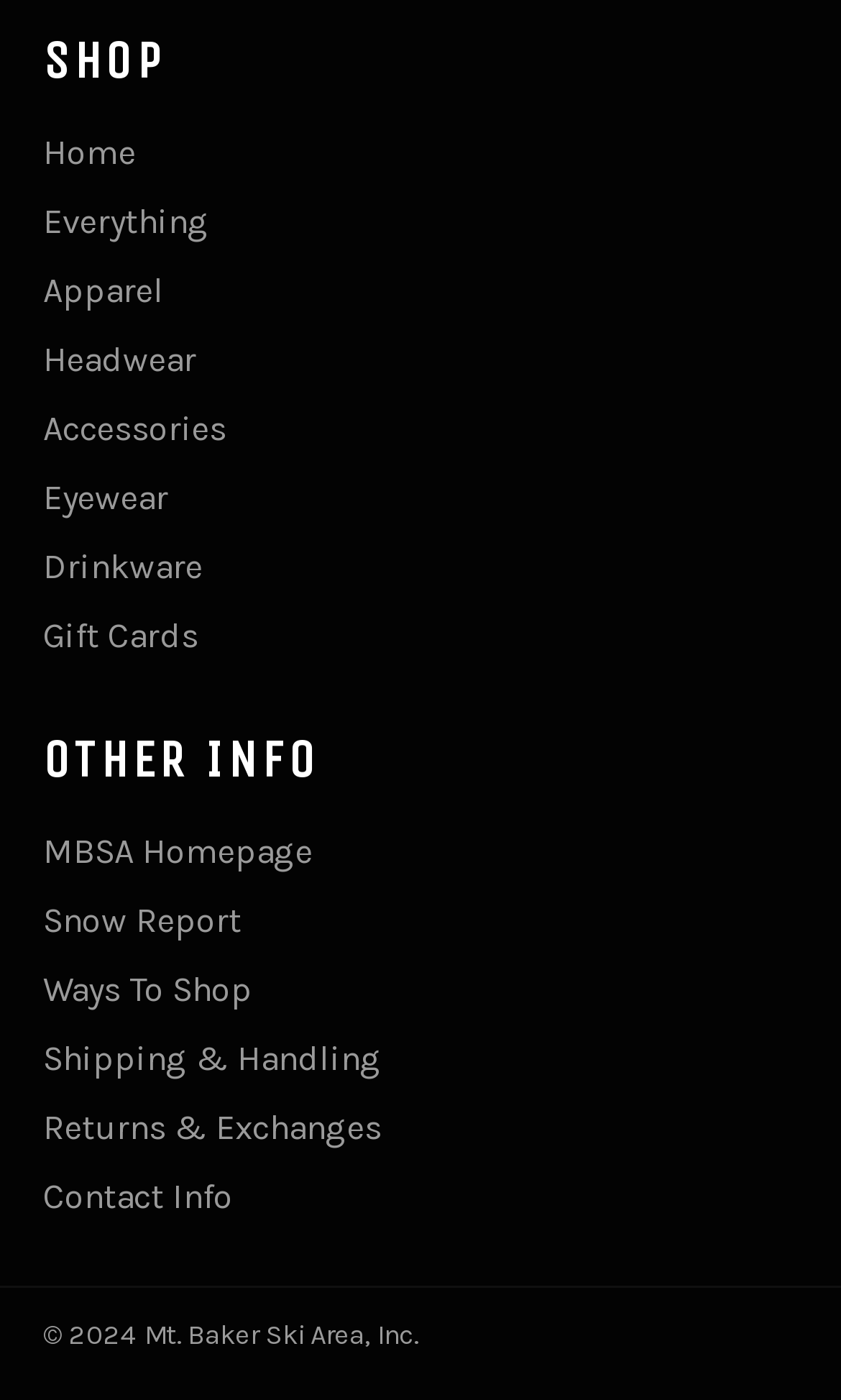Can you specify the bounding box coordinates of the area that needs to be clicked to fulfill the following instruction: "Follow us on Twitter"?

None